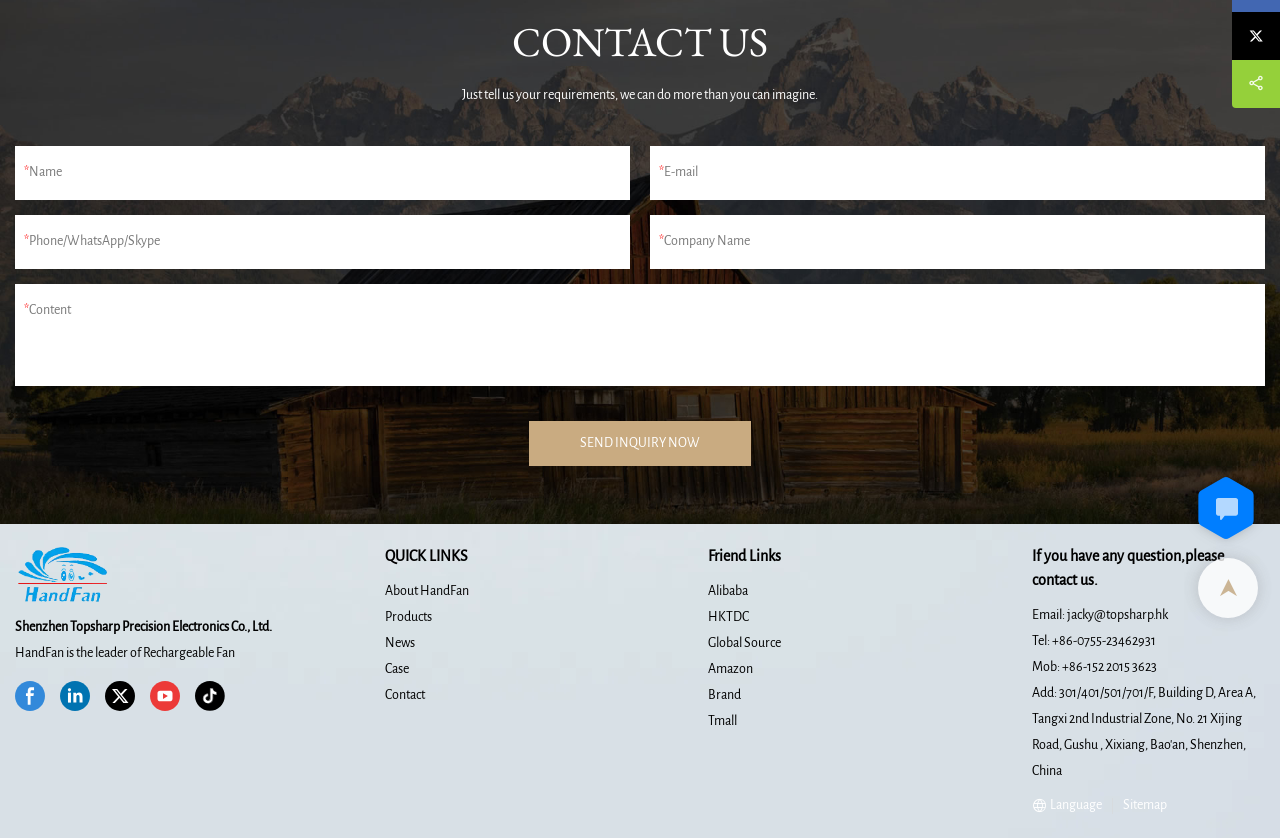Find the bounding box of the UI element described as: "About HandFan". The bounding box coordinates should be given as four float values between 0 and 1, i.e., [left, top, right, bottom].

[0.301, 0.697, 0.366, 0.714]